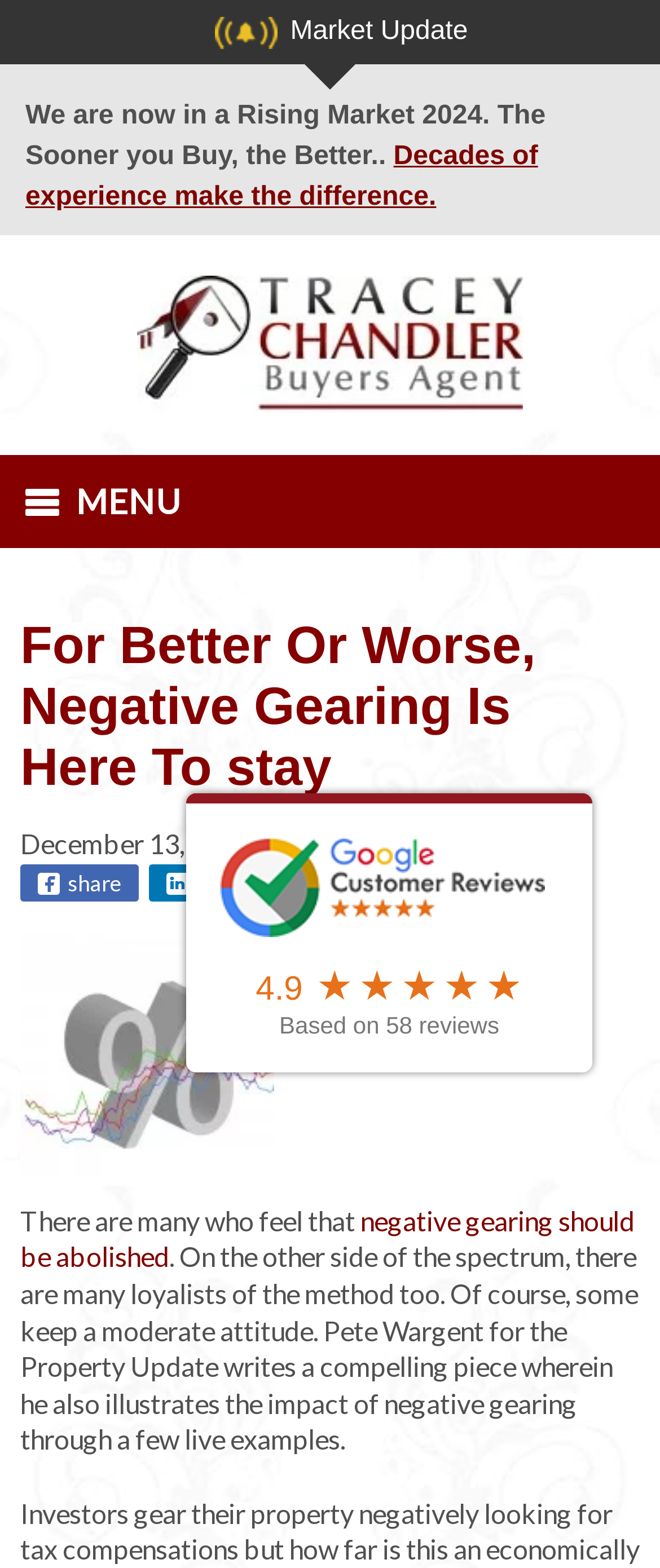Provide your answer in one word or a succinct phrase for the question: 
What is the rating of the buyers agent?

4.9